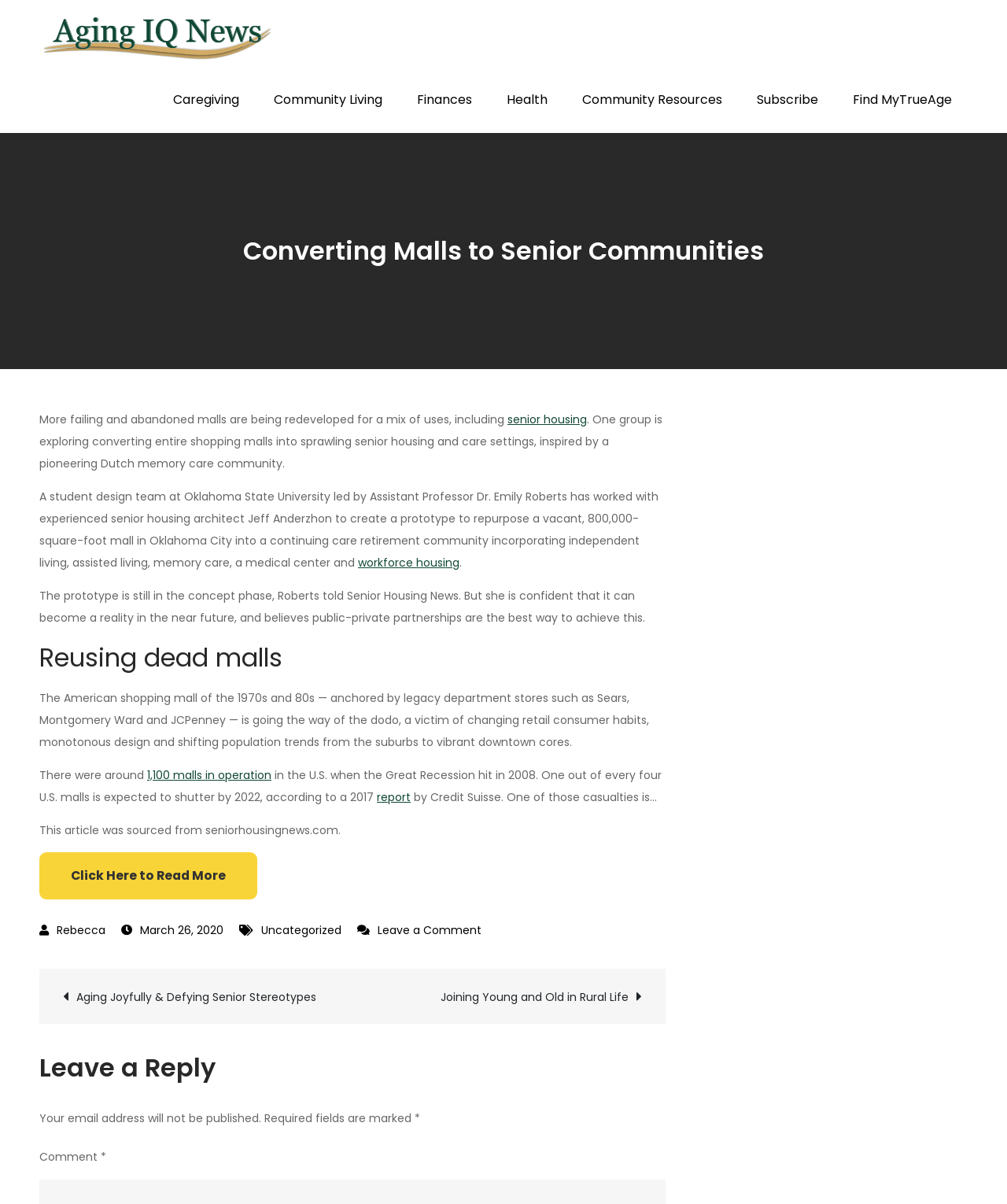What is the main topic of this article?
From the image, respond using a single word or phrase.

Converting malls to senior communities